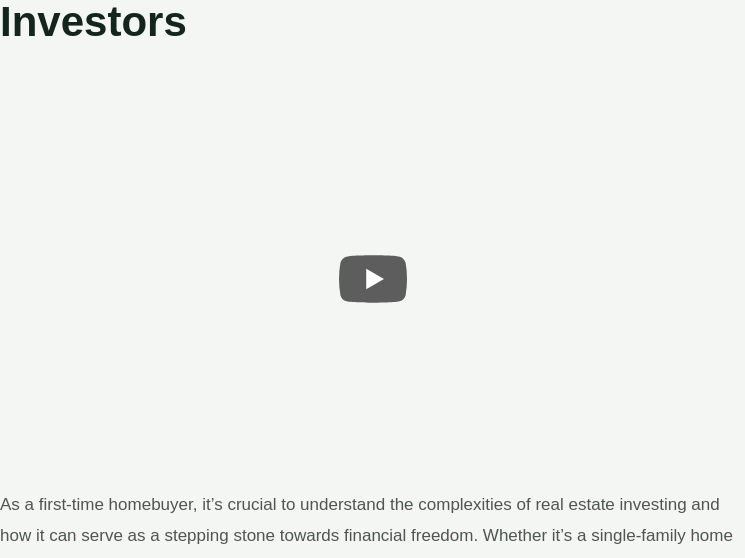Review the image closely and give a comprehensive answer to the question: What type of investors is the section aimed at?

The section is aimed at first-time investors in the real estate market, providing them with resources and information to make informed investment decisions.